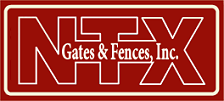Break down the image and describe every detail you can observe.

The image features the logo of NTX Gates & Fences, Inc., prominently displayed in a bold white font on a rich red background. The logo emphasizes the initials "NTX," making it instantly recognizable, and is accompanied by the full name "Gates & Fences, Inc." below, conveying a professional and established image in the gates and fencing industry. This visual branding is designed to resonate with both commercial and residential clients seeking gate and fencing solutions, highlighting the company’s commitment to quality and service.